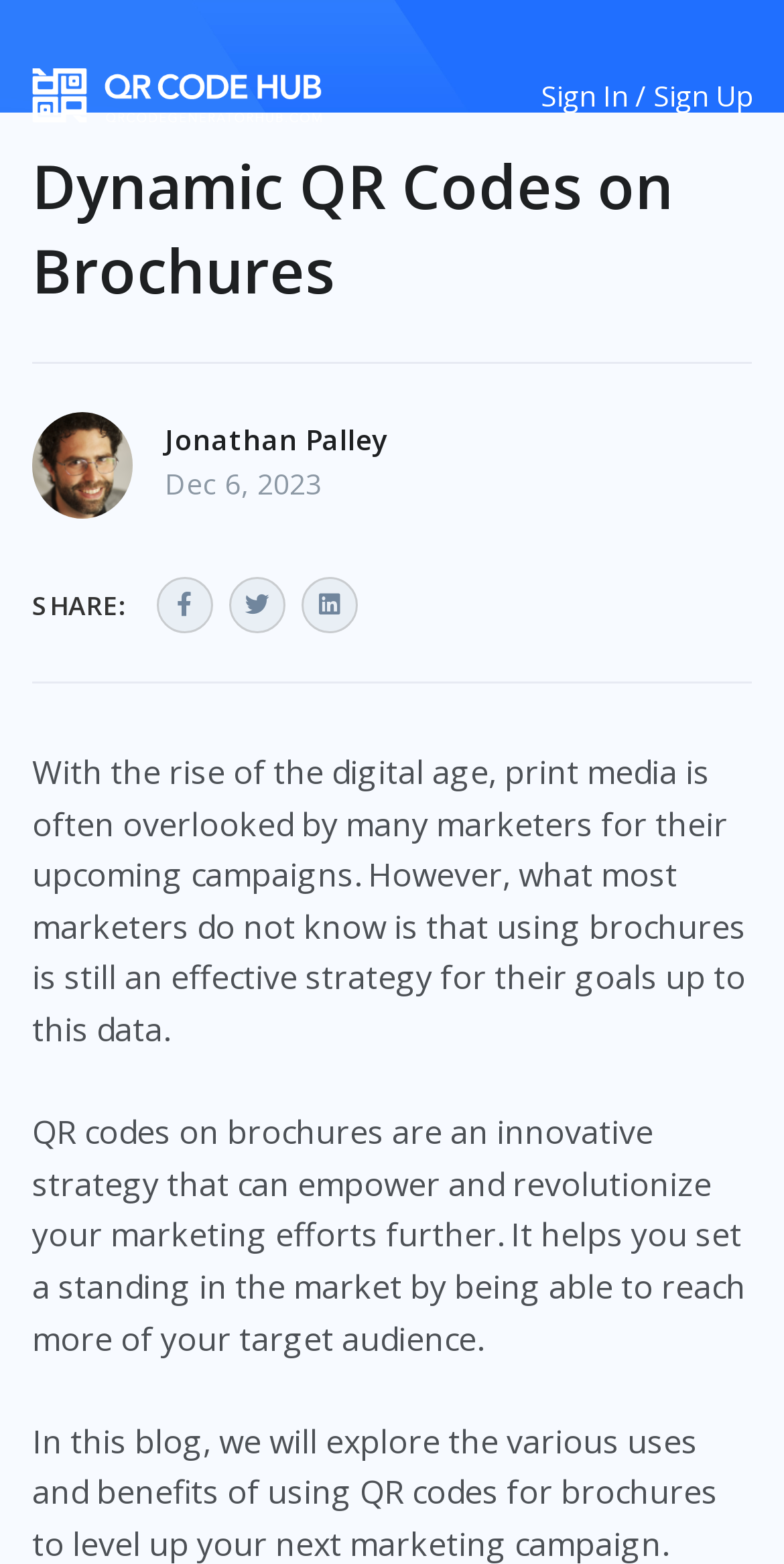What is the purpose of QR codes on brochures?
Please give a detailed and elaborate answer to the question.

The purpose of QR codes on brochures can be found by reading the StaticText element with the text 'QR codes on brochures are an innovative strategy that can empower and revolutionize your marketing efforts further.'. This indicates that the purpose of QR codes on brochures is to empower and revolutionize marketing efforts.